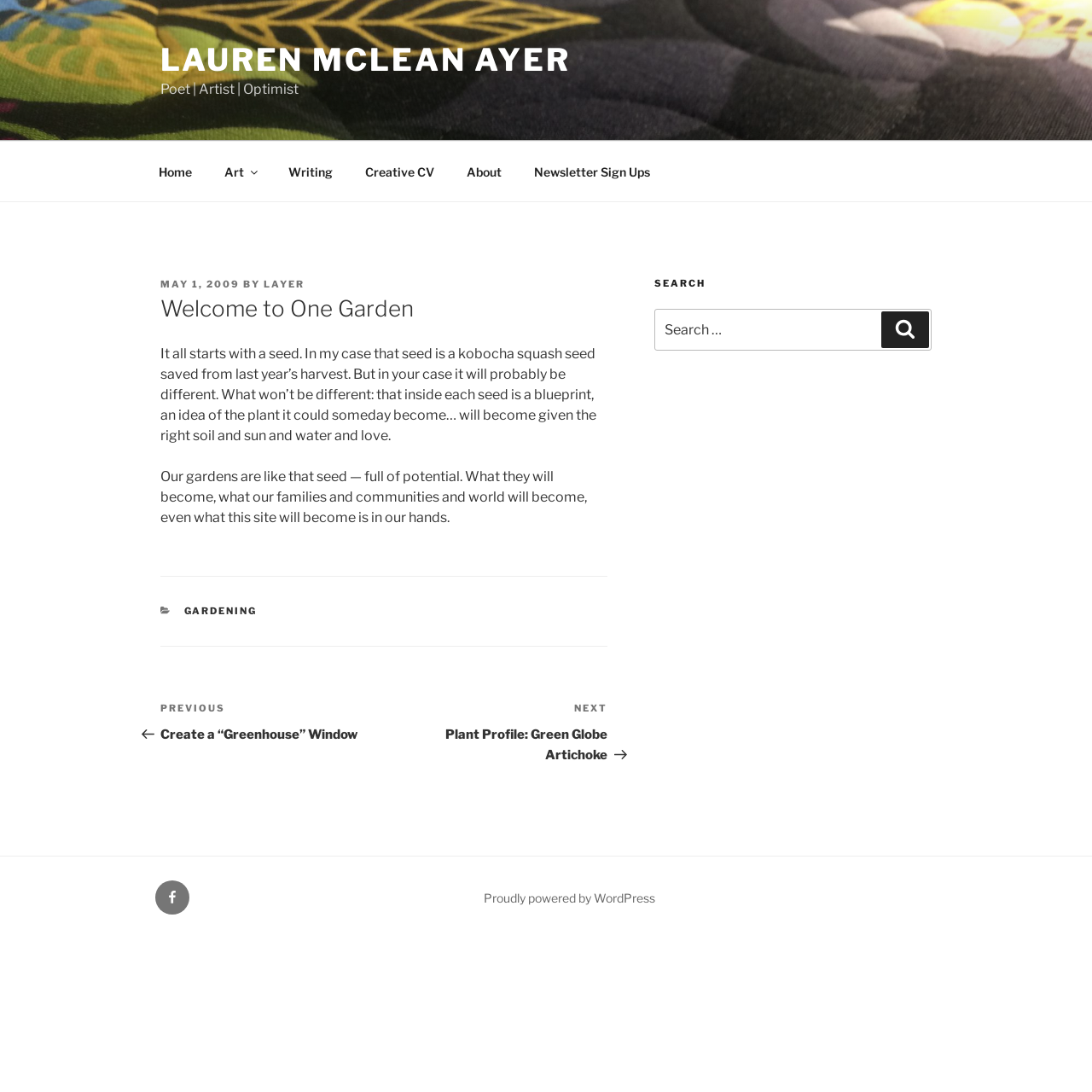Please answer the following question as detailed as possible based on the image: 
What is the name of the platform powering the website?

The name of the platform powering the website can be found at the bottom of the webpage, in the link 'Proudly powered by WordPress'.